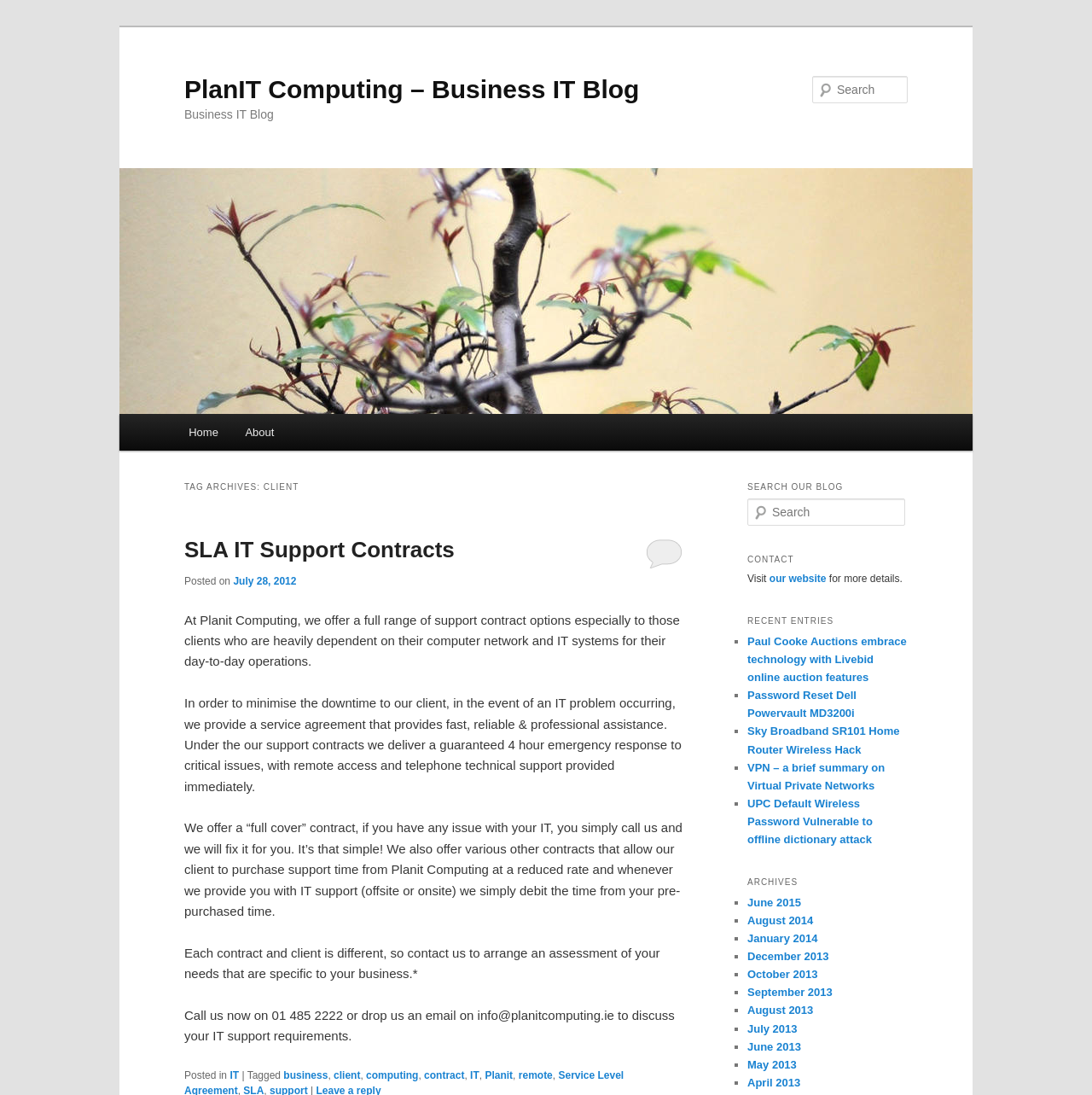Kindly determine the bounding box coordinates of the area that needs to be clicked to fulfill this instruction: "Search for something".

[0.744, 0.069, 0.831, 0.094]